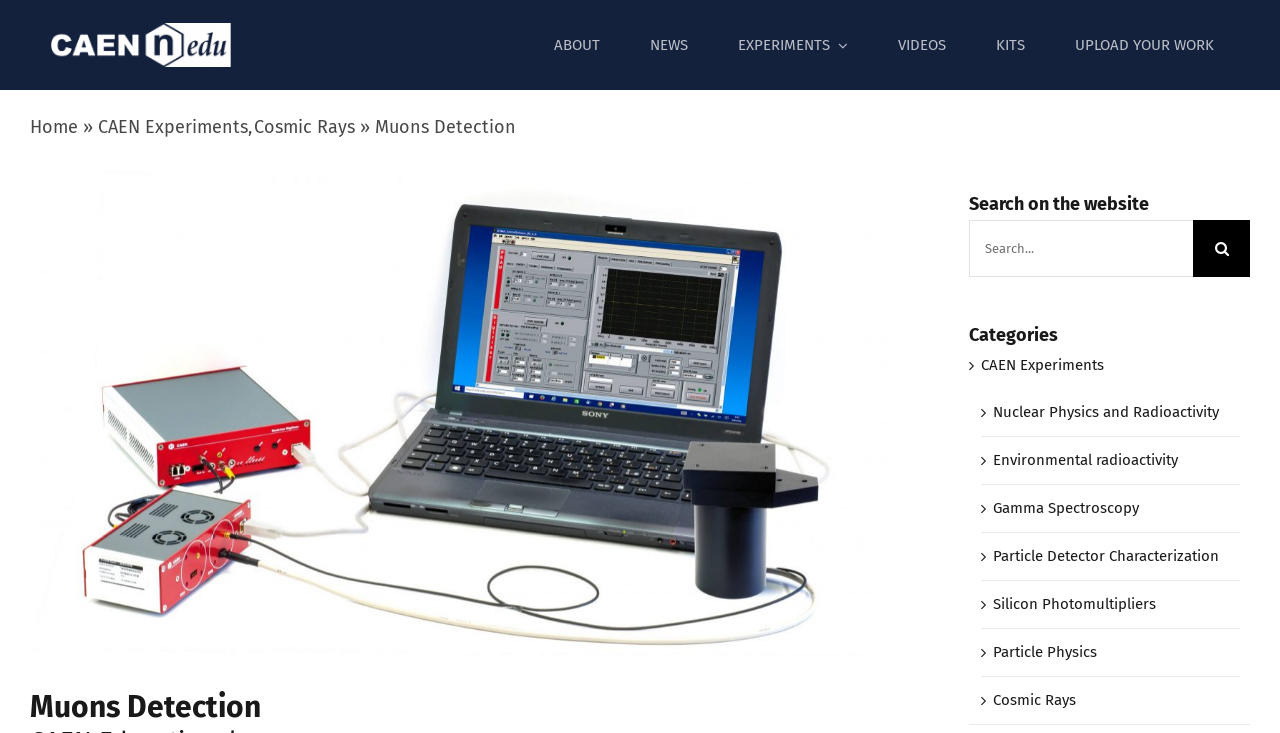Provide the bounding box coordinates for the UI element that is described by this text: "parent_node: welcome@mostcg.com". The coordinates should be in the form of four float numbers between 0 and 1: [left, top, right, bottom].

None